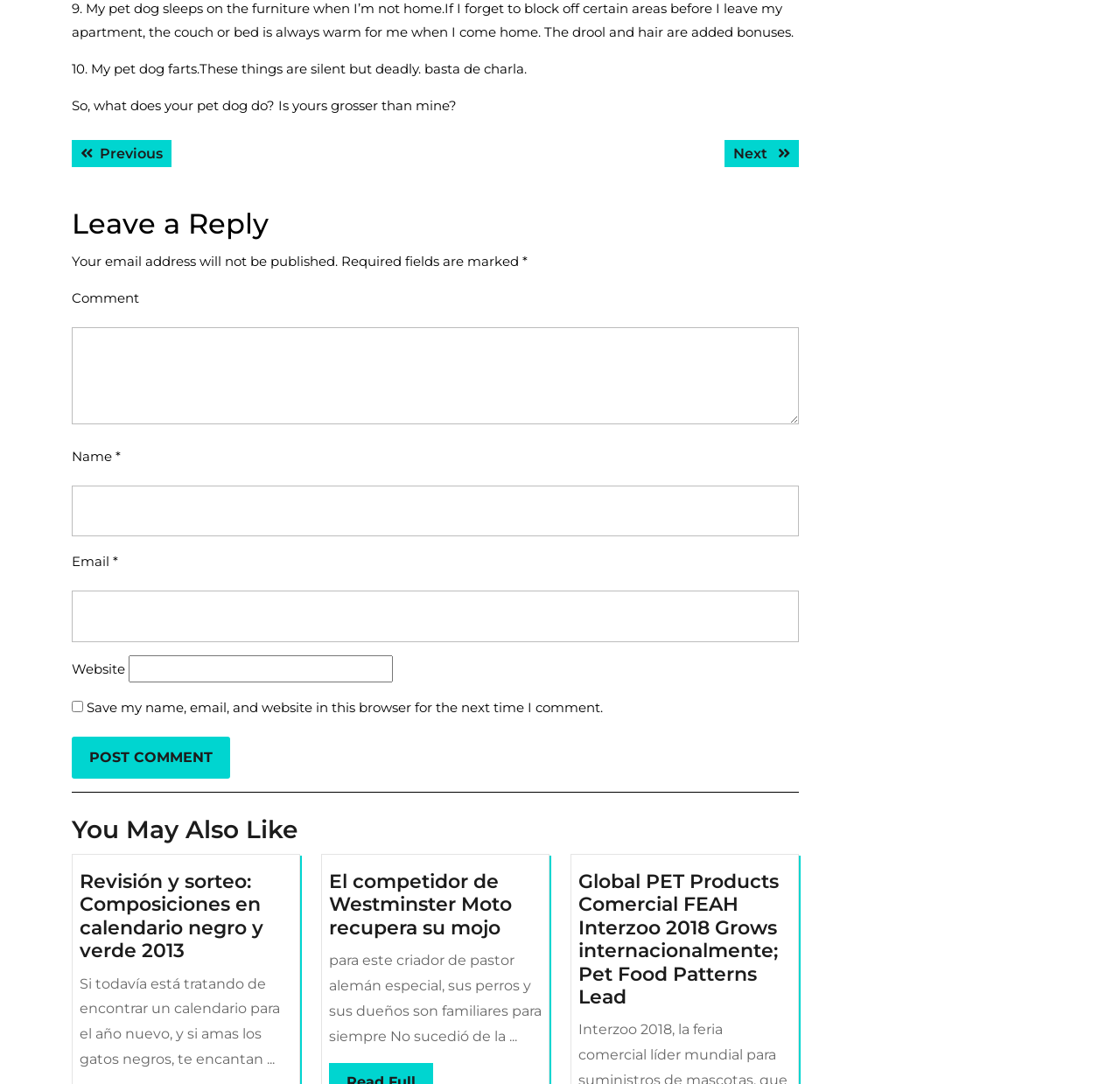Can you specify the bounding box coordinates for the region that should be clicked to fulfill this instruction: "Post a comment".

[0.064, 0.679, 0.205, 0.719]